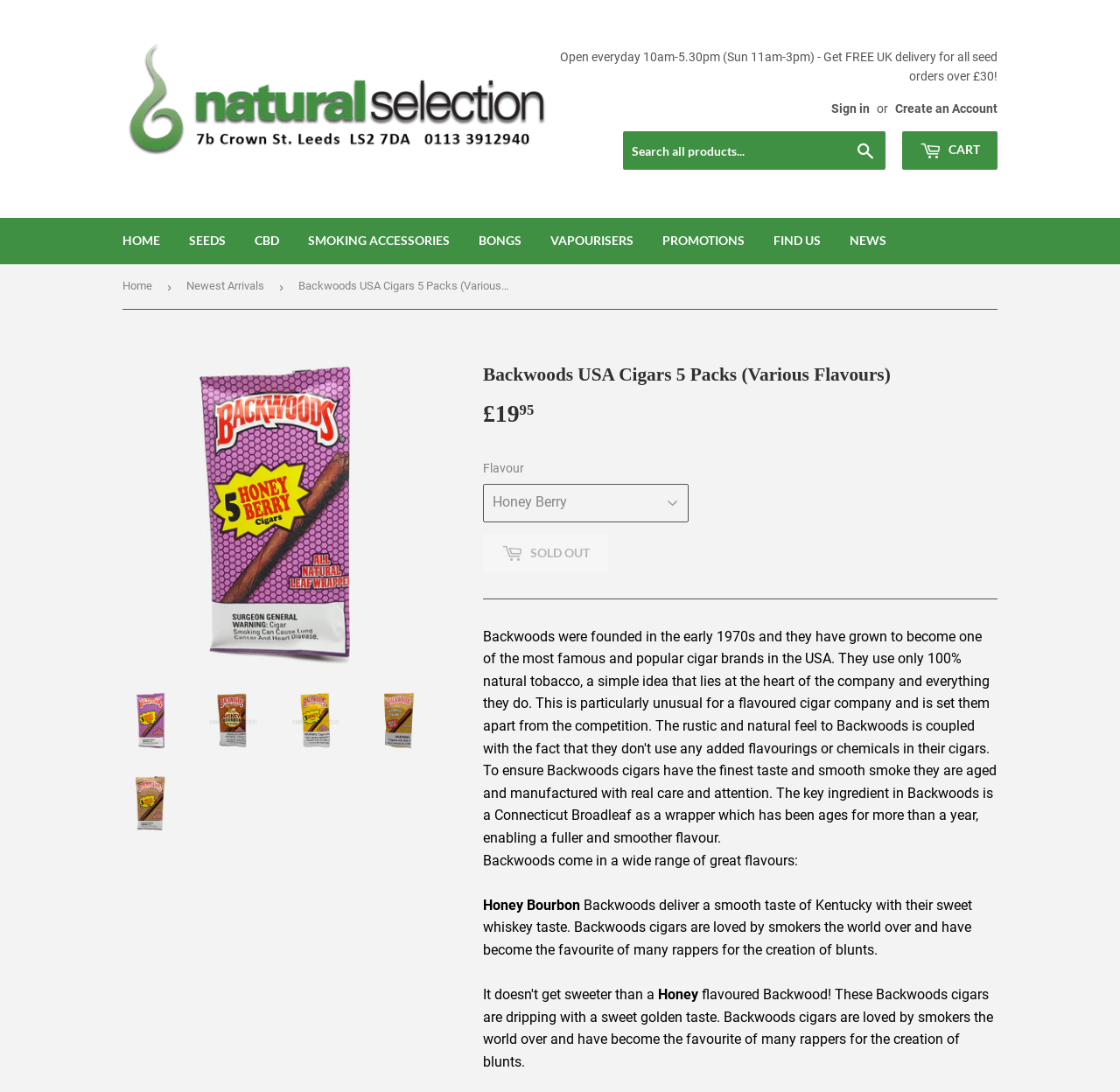Determine the bounding box coordinates of the region I should click to achieve the following instruction: "Select flavour". Ensure the bounding box coordinates are four float numbers between 0 and 1, i.e., [left, top, right, bottom].

[0.431, 0.443, 0.615, 0.478]